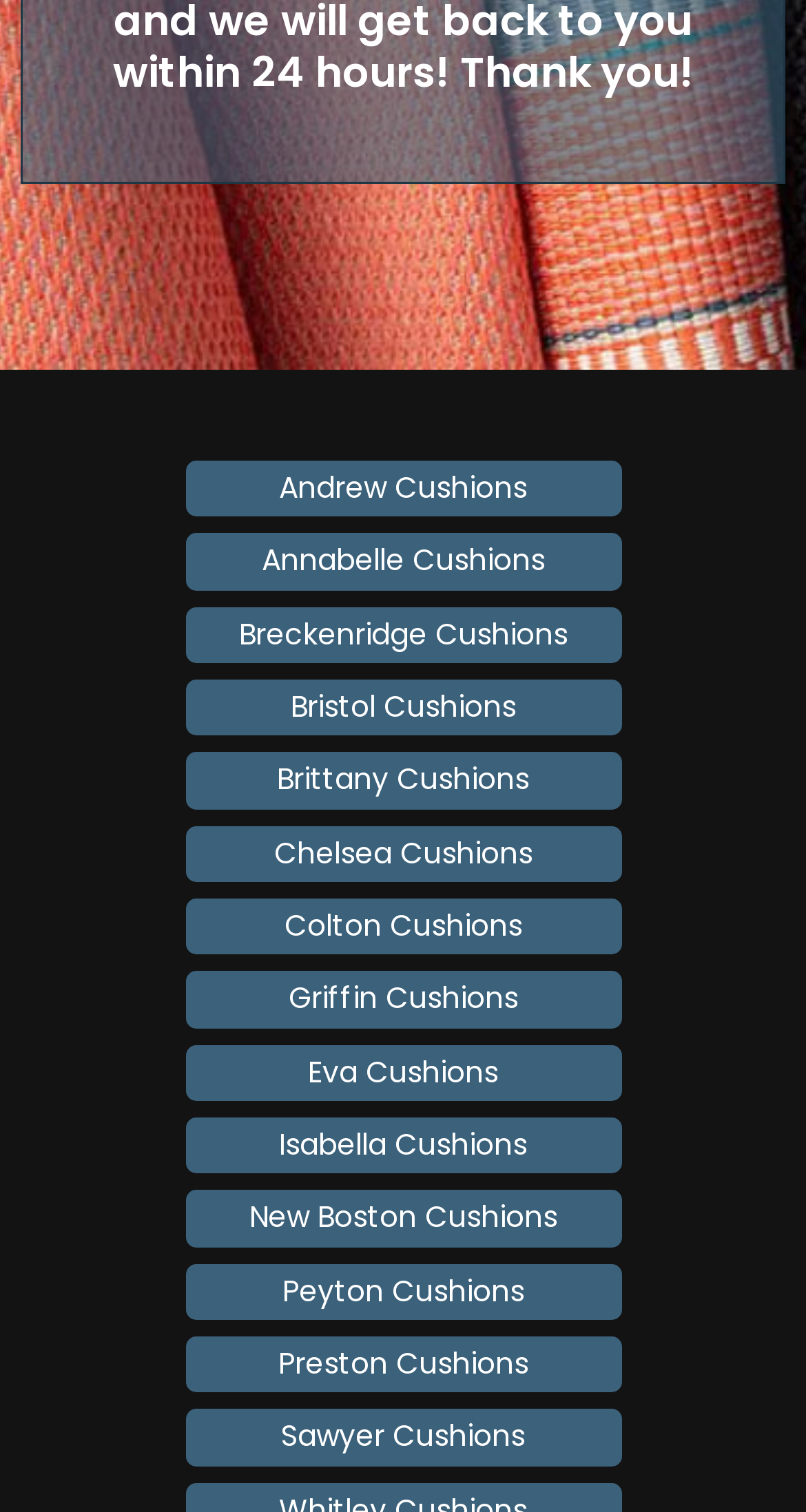Can you specify the bounding box coordinates for the region that should be clicked to fulfill this instruction: "check Eva Cushions".

[0.331, 0.694, 0.669, 0.726]